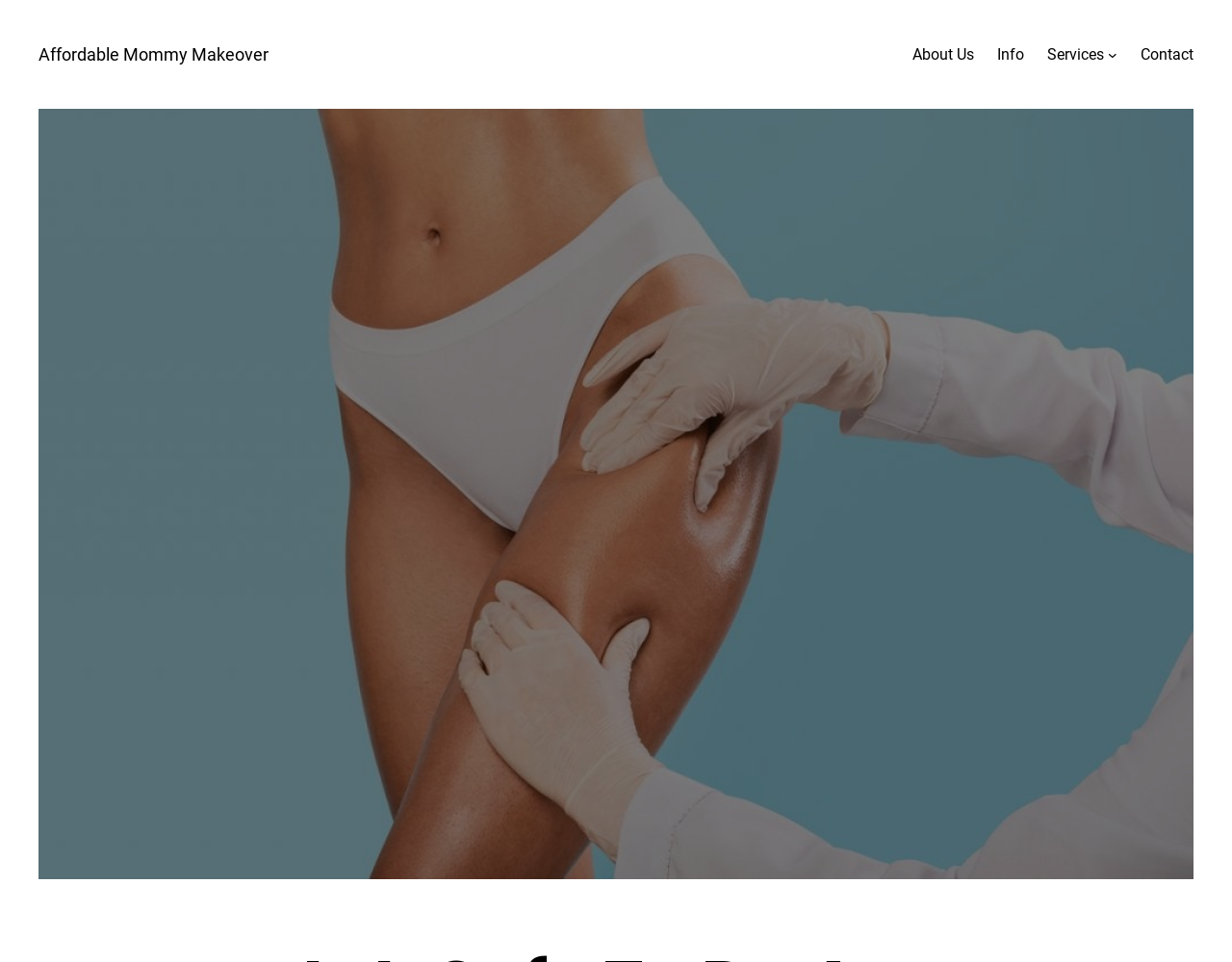Provide a thorough description of the webpage you see.

The webpage is a comprehensive guide to thigh lift surgeries, focusing on the pros, cons, and different types of procedures. At the top of the page, there is a navigation menu with five links: "Affordable Mommy Makeover" on the left, followed by "About Us", "Info", "Services", and "Contact" on the right. The "Services" link has a submenu button next to it.

Below the navigation menu, there is a large figure that occupies most of the page, containing an image related to thigh lift surgery, with a caption "Is it safe to do a thigh lift?". This image takes up a significant portion of the page, spanning from the top-left to the bottom-right.